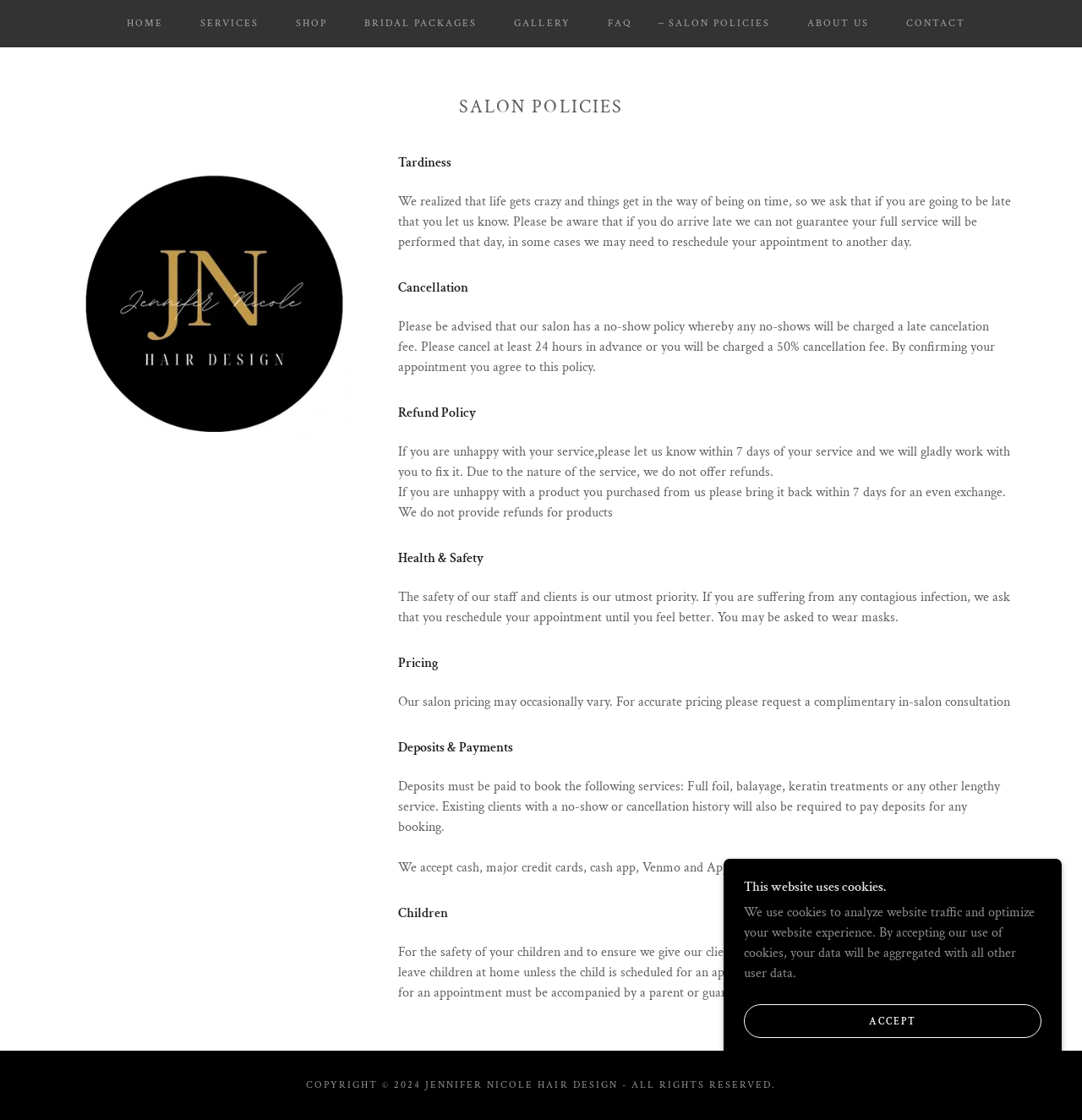Utilize the details in the image to give a detailed response to the question: Can you get a refund for a product?

According to the webpage, the salon does not provide refunds for products. However, if you are unhappy with a product, you can bring it back within 7 days for an even exchange.